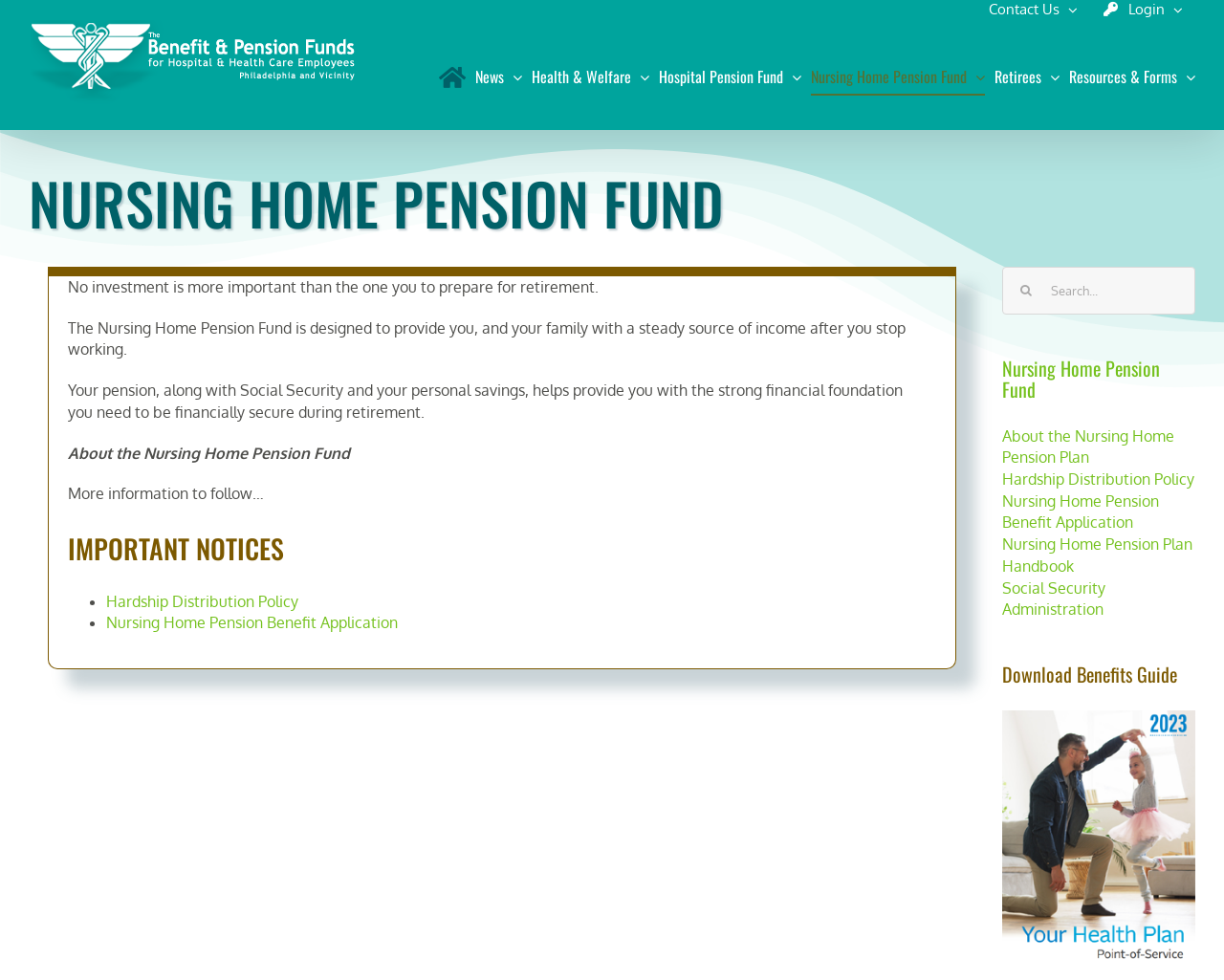Describe all the visual and textual components of the webpage comprehensively.

The webpage is about the Nursing Home Pension Fund, a benefit and pension fund designed to provide a steady source of income after retirement. At the top left corner, there is a logo of the Benefit & Pension Funds. Below the logo, there is a main heading "NURSING HOME PENSION FUND" in a prominent font size. 

To the right of the logo, there are two navigation menus: a secondary menu with links to "Contact Us" and "Login", and a main menu with links to various sections such as "News", "Health & Welfare", "Hospital Pension Fund", "Nursing Home Pension Fund", "Retirees", and "Resources & Forms". 

Below the main heading, there are three paragraphs of text explaining the importance of preparing for retirement and how the Nursing Home Pension Fund can help provide a strong financial foundation during retirement. 

Further down, there is a section titled "About the Nursing Home Pension Fund" with a brief description and a note that more information will follow. 

Below that, there is a section titled "IMPORTANT NOTICES" with a list of links to important documents and policies, including the Hardship Distribution Policy and the Nursing Home Pension Benefit Application. 

At the bottom right corner, there is a search bar with a search button and a magnifying glass icon. 

Finally, there are several links to related resources and documents, including the Nursing Home Pension Fund homepage, the Nursing Home Pension Plan Handbook, and the Social Security Administration website.